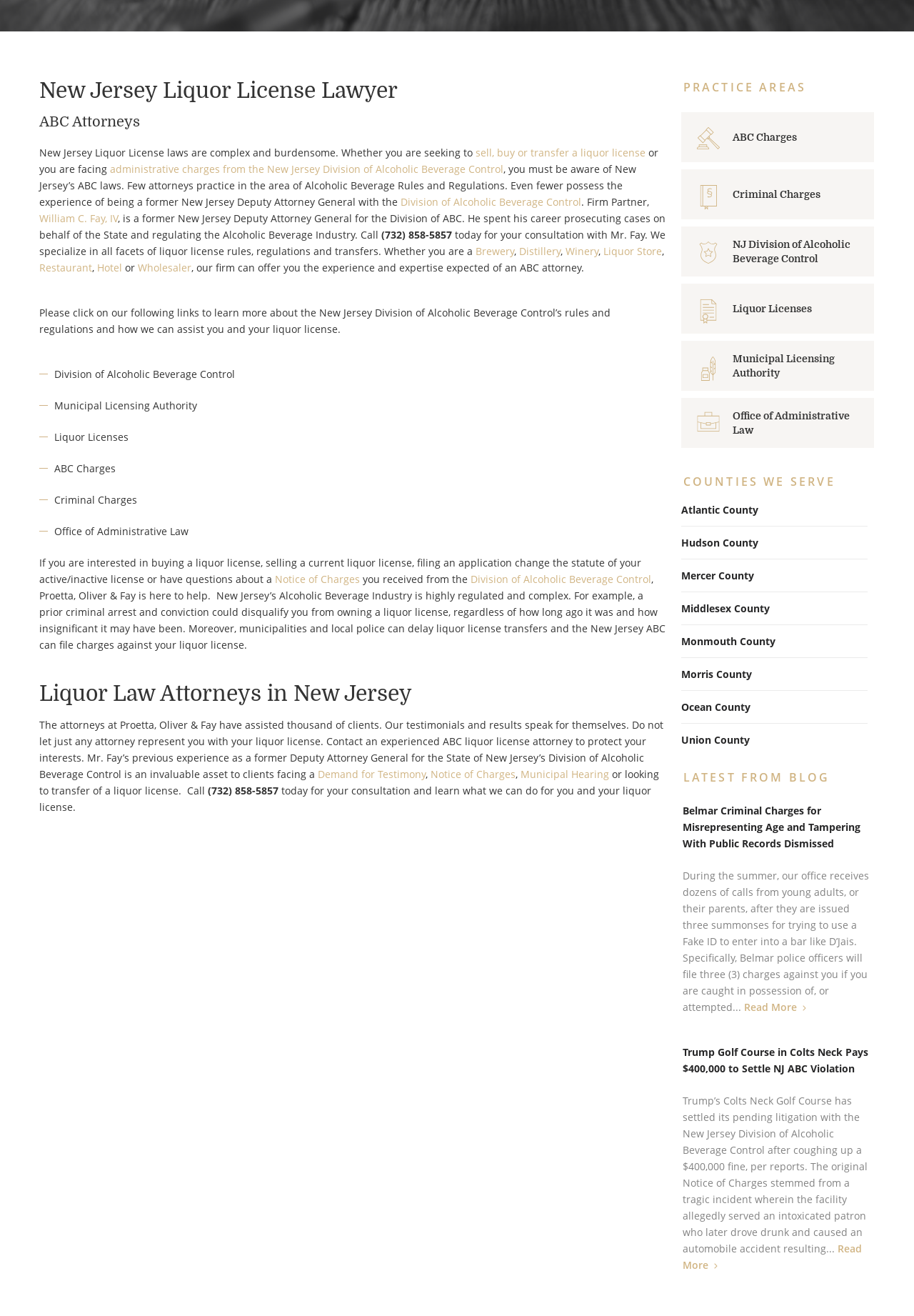Determine the bounding box coordinates of the UI element that matches the following description: "Hudson County". The coordinates should be four float numbers between 0 and 1 in the format [left, top, right, bottom].

[0.745, 0.407, 0.829, 0.418]